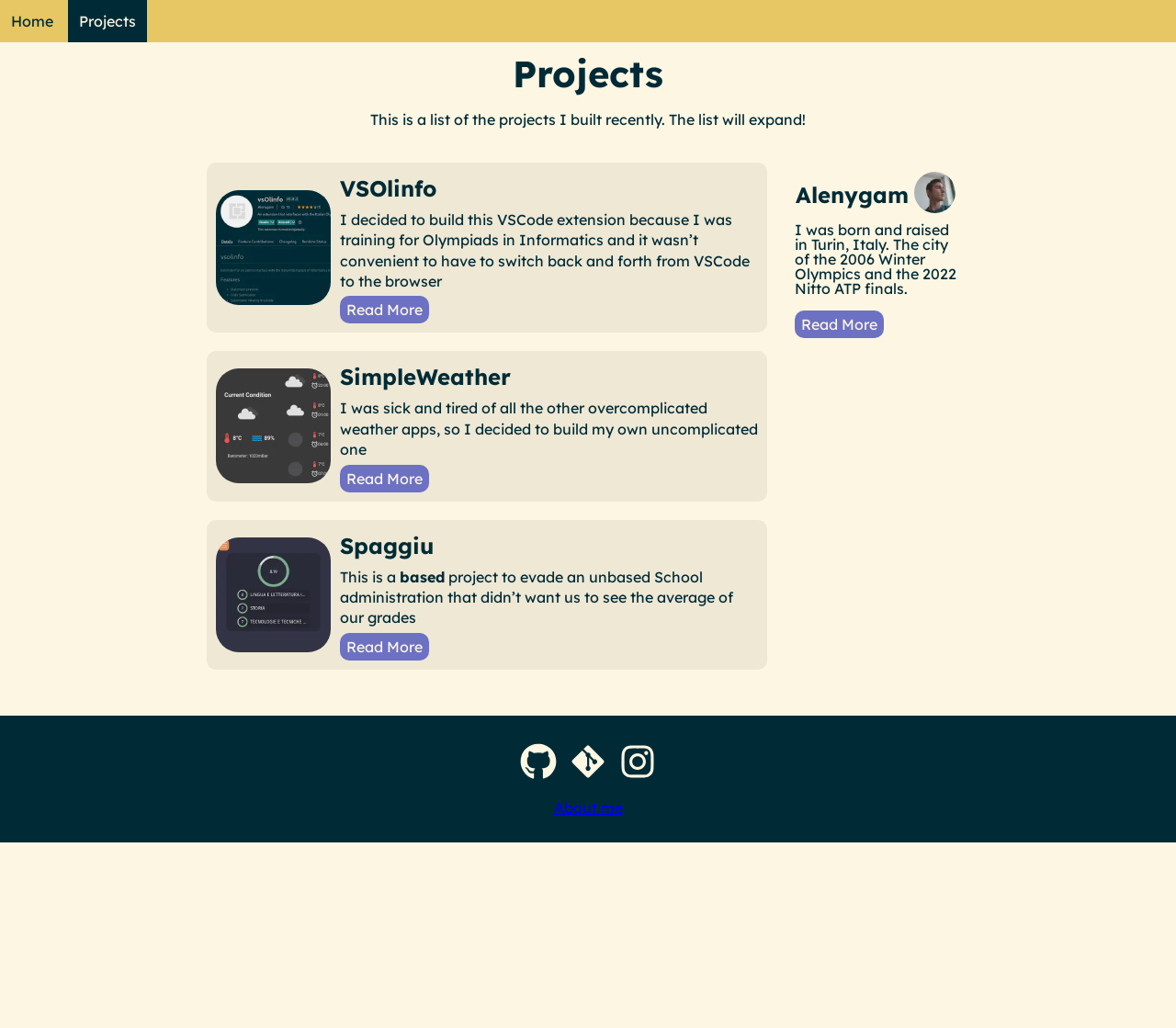Could you please study the image and provide a detailed answer to the question:
What is the name of the first project listed?

I looked at the first heading element with a project name and found that it is 'Alenygam'.